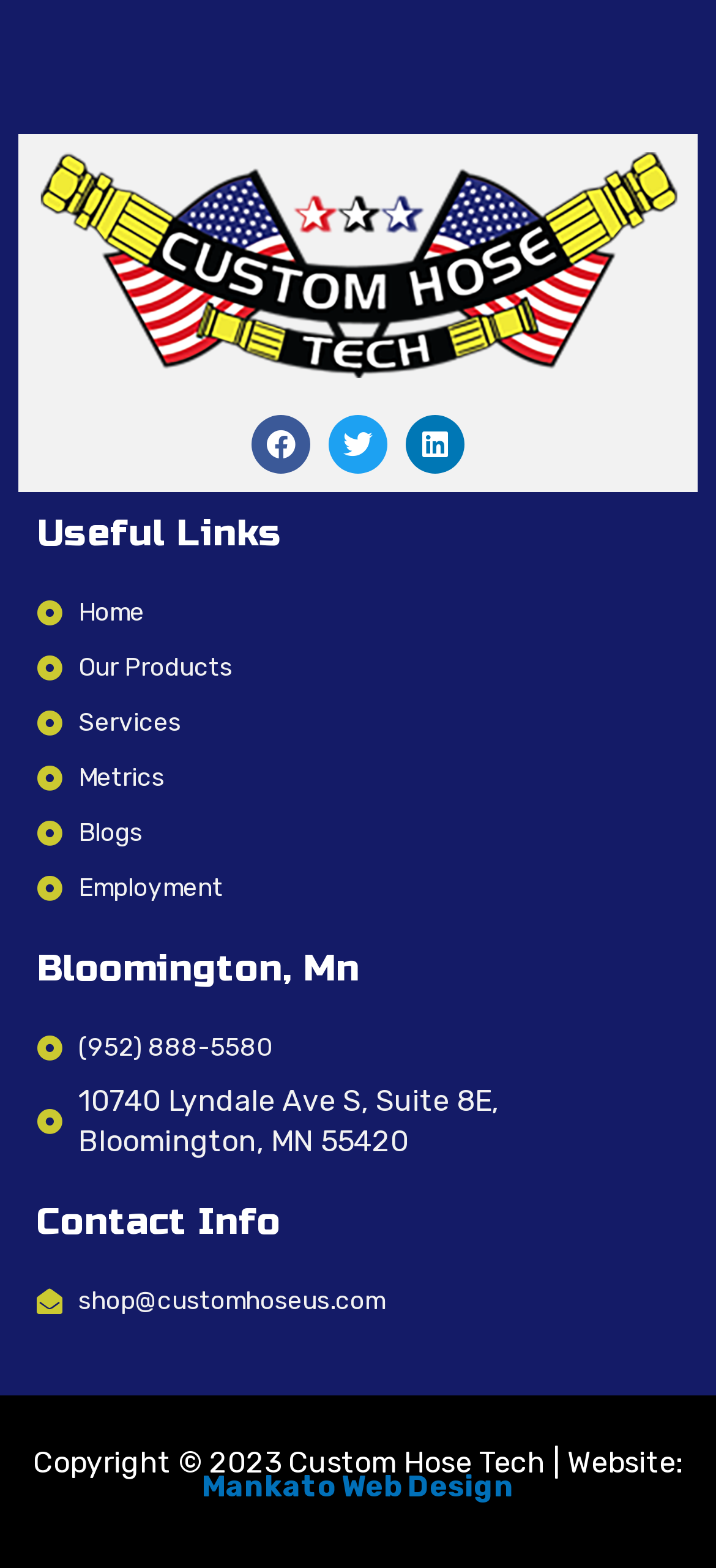Please identify the bounding box coordinates of the clickable region that I should interact with to perform the following instruction: "Visit Facebook page". The coordinates should be expressed as four float numbers between 0 and 1, i.e., [left, top, right, bottom].

[0.351, 0.265, 0.433, 0.302]